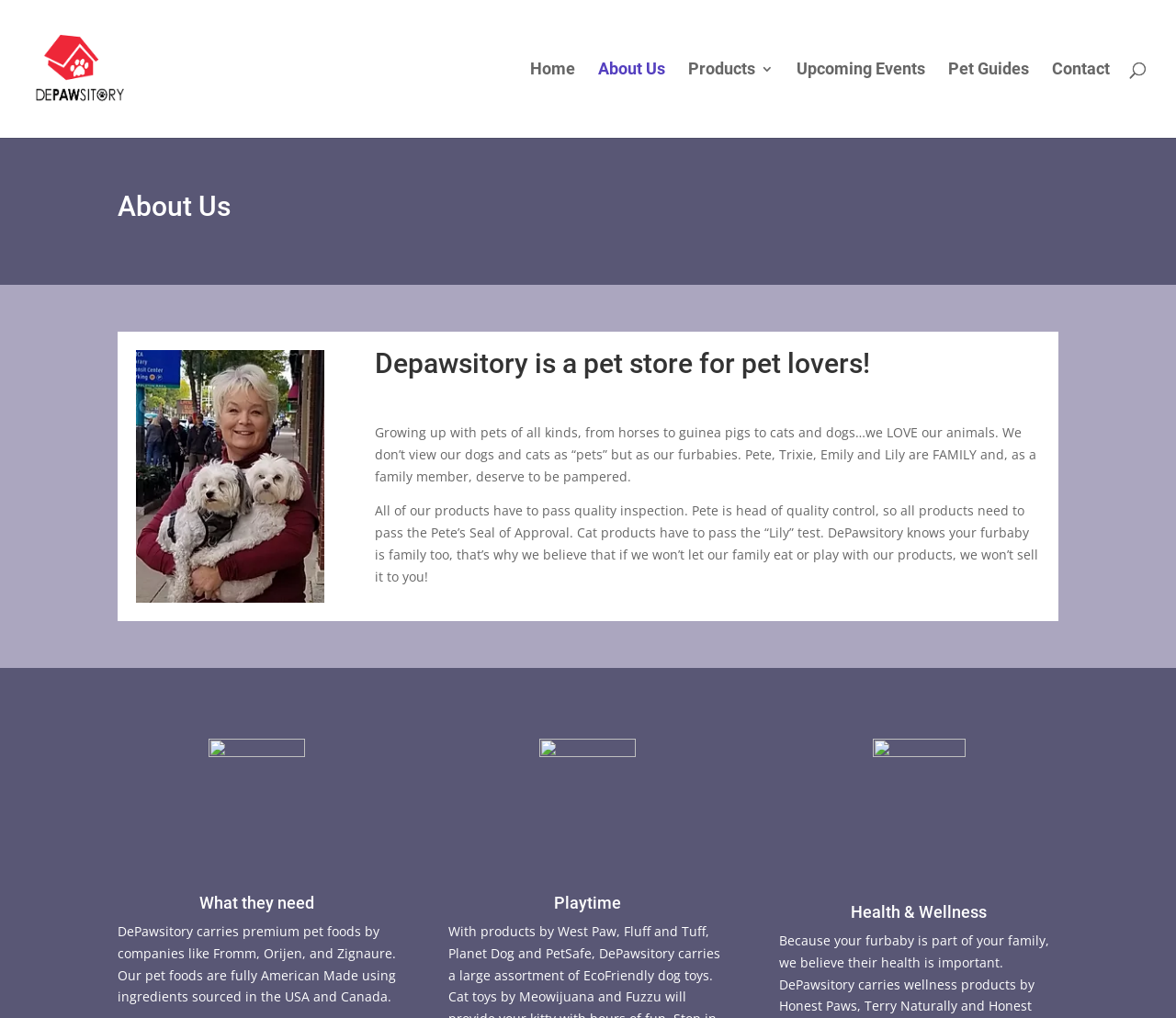What is the name of the head of quality control?
Identify the answer in the screenshot and reply with a single word or phrase.

Pete